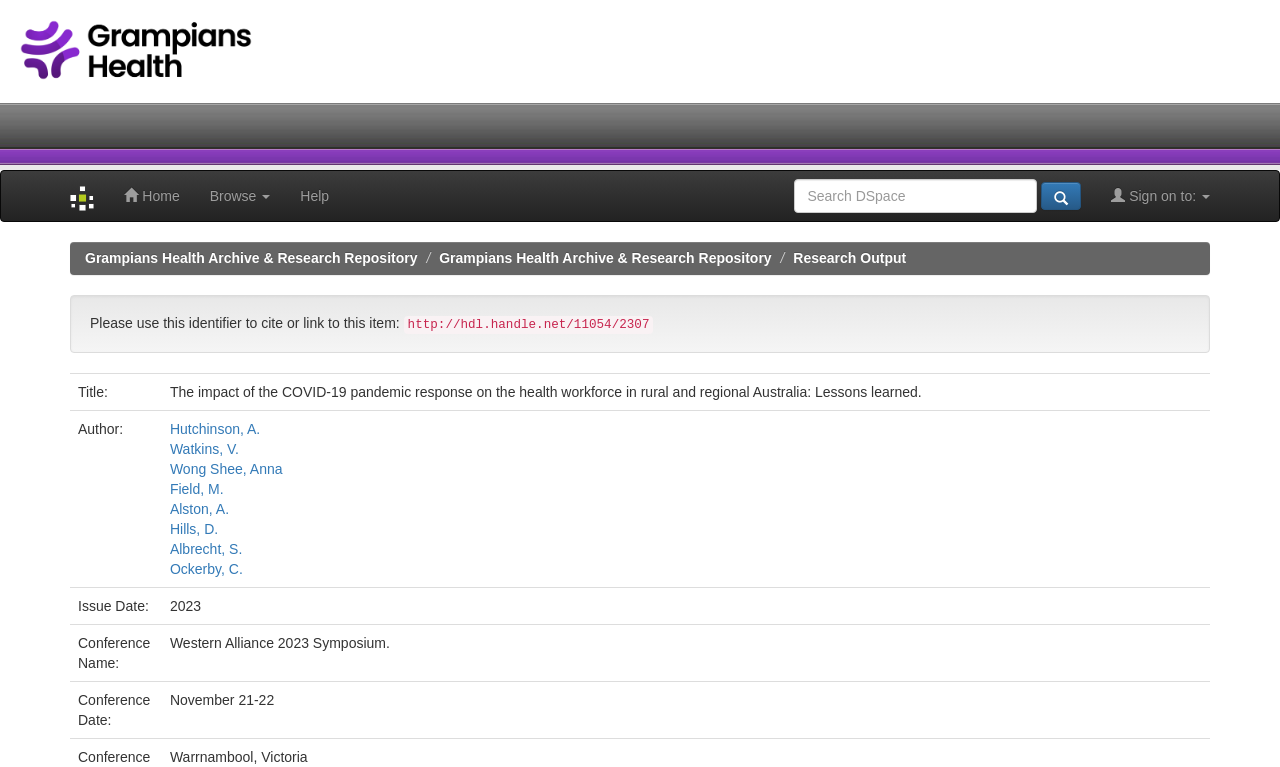Please find the bounding box coordinates of the clickable region needed to complete the following instruction: "Go to the Home page". The bounding box coordinates must consist of four float numbers between 0 and 1, i.e., [left, top, right, bottom].

[0.086, 0.223, 0.152, 0.288]